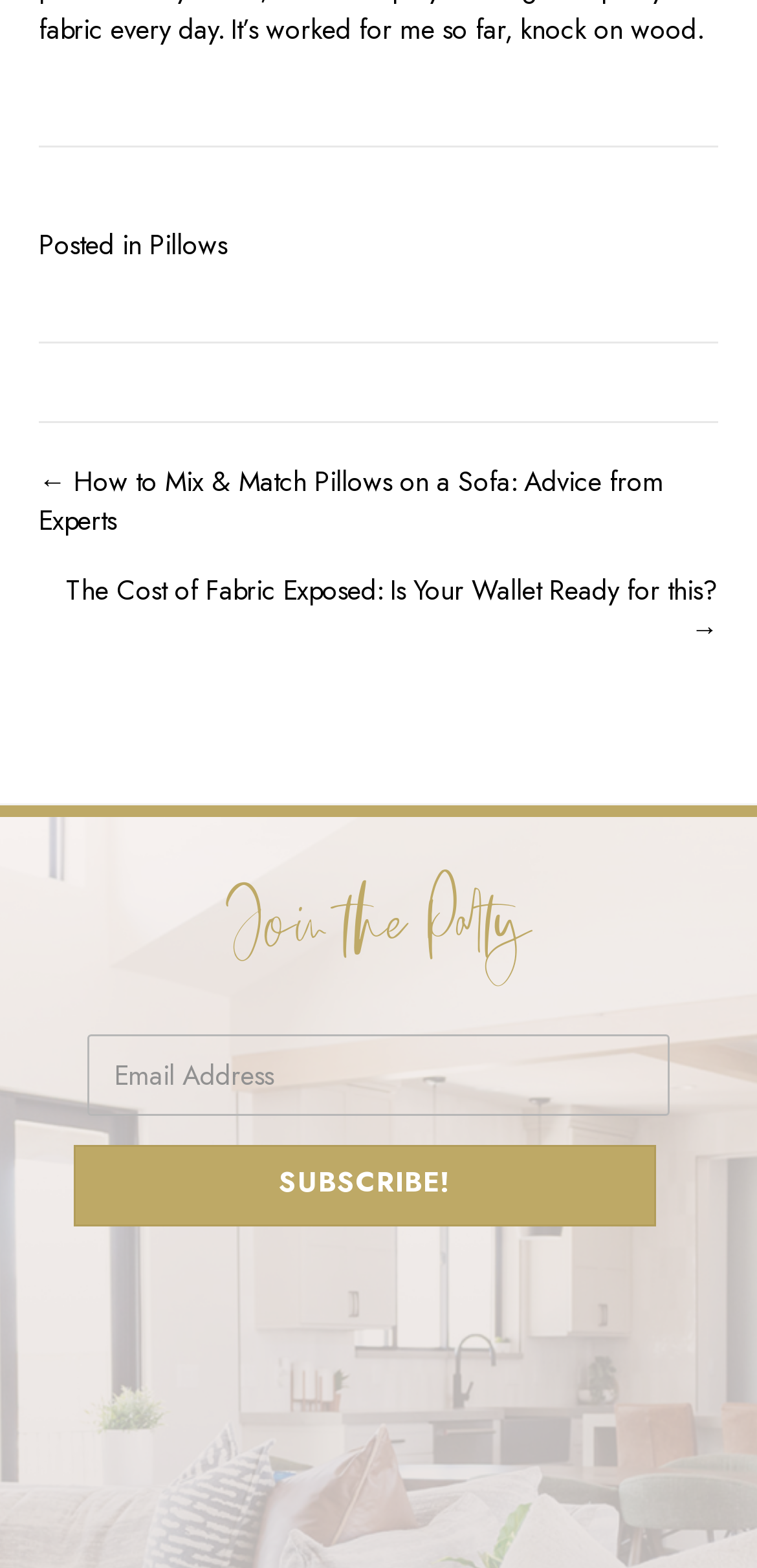How many navigation links are available?
Based on the image, respond with a single word or phrase.

2